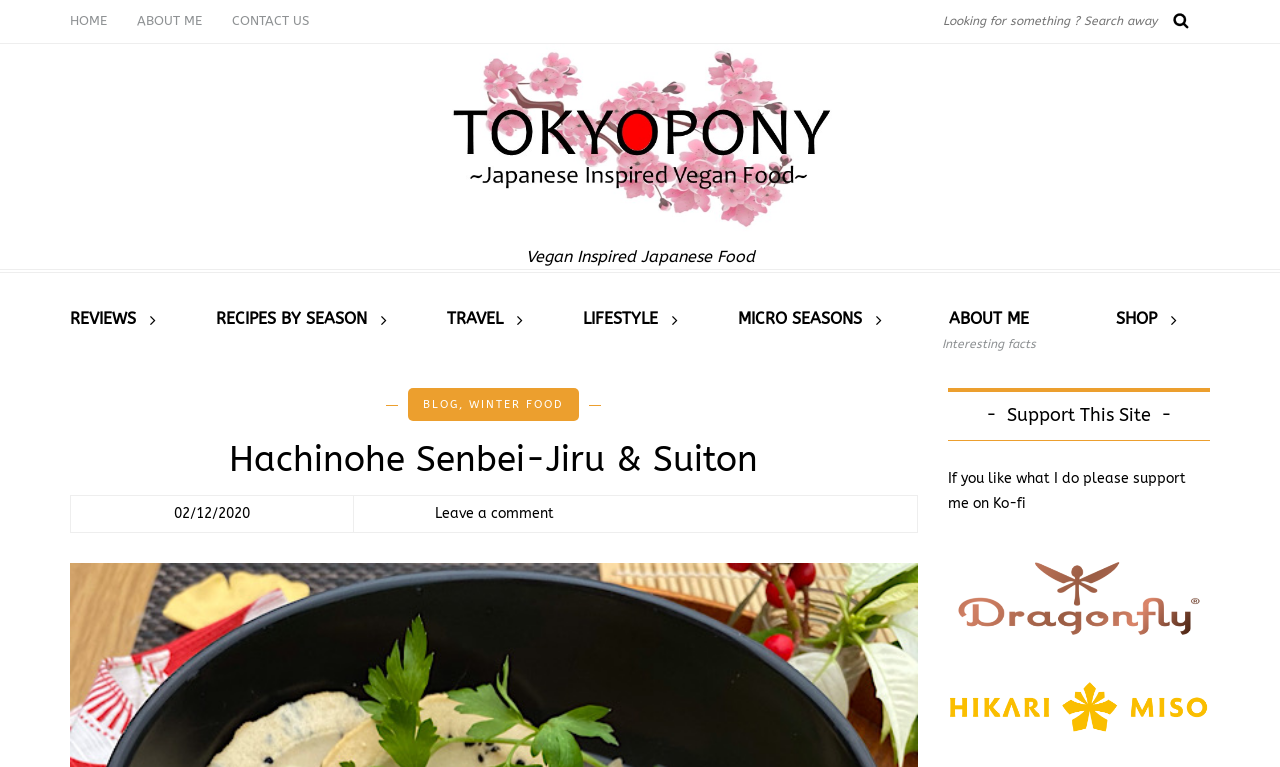Offer an in-depth caption of the entire webpage.

This webpage is about Hachinohe Senbei-Jiru & Suiton, a blog focused on vegan-inspired Japanese food. At the top, there are four navigation links: "HOME", "ABOUT ME", "CONTACT US", and a search bar with a "Search" button. Below the navigation links, there is a logo "TokyoPony" with an image, accompanied by a tagline "Vegan Inspired Japanese Food".

On the left side, there are several categories of links, including "REVIEWS", "RECIPES BY SEASON", "TRAVEL", "LIFESTYLE", "MICRO SEASONS", "ABOUT ME", and "SHOP". Each category has an icon next to it. The "SHOP" category has a sub-menu with links to "BLOG" and "WINTER FOOD".

The main content of the page is a blog post titled "Hachinohe Senbei-Jiru & Suiton", with a date "02/12/2020" and a "Leave a comment" link below. On the right side, there is a section titled "-Support This Site-", with a message asking for support on Ko-fi, accompanied by a link and an image. Below this section, there is a figure with a link.

Overall, the webpage has a clean layout, with a focus on navigation and categorization of content. The use of icons and images adds visual appeal to the page.